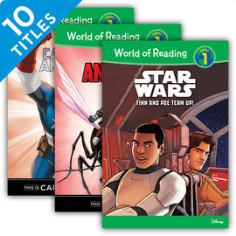Describe the scene depicted in the image with great detail.

This image showcases the cover of the "World of Reading: Level 1" book titled "Star Wars: Finn and Poe Team Up!" The cover features vibrant illustrations of Finn and Poe, popular characters from the Star Wars universe, depicting them ready for adventure. Above the artwork, a green header clearly states "World of Reading," indicating its educational focus designed for early readers. This book is part of a collection that includes a variety of other titles, suggesting a rich series of stories aimed at engaging young readers and introducing them to the expansive Star Wars saga. The design highlights both excitement and learning, making it appealing for children and parents alike.